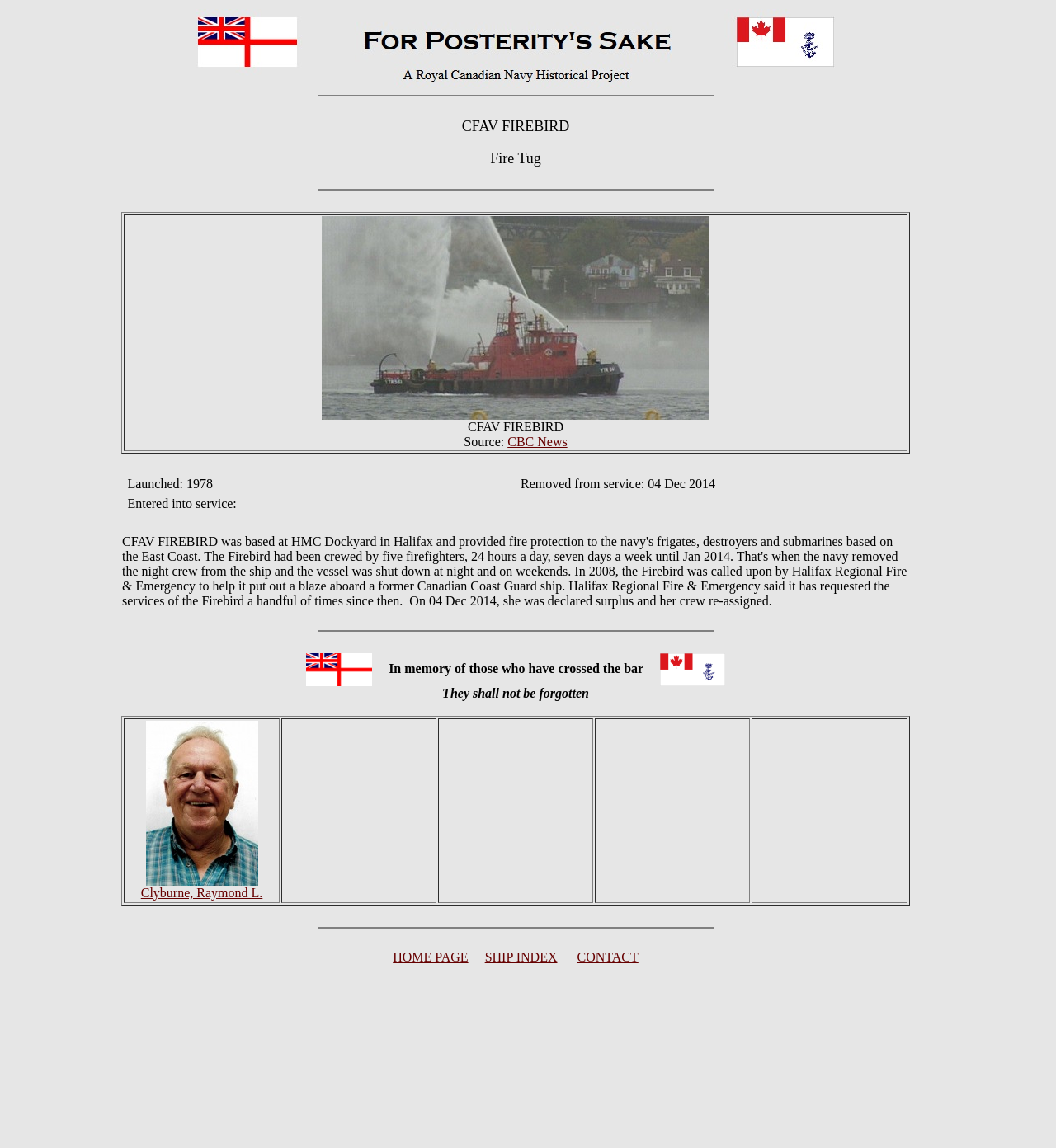Offer a thorough description of the webpage.

The webpage is about the FIRE TUG FIREBIRD, a vessel that was in service from 1978 to 2014. At the top of the page, there is a large image of the FIRE TUG FIREBIRD, taking up most of the width. Below the image, there are two horizontal separators, followed by a table with a single row containing an image and a link to CBC News, which is the source of the information.

Below this table, there is another table with two rows, each containing two cells. The first row has information about the launch and removal from service of the FIRE TUG FIREBIRD, while the second row is empty. 

Further down the page, there is an image, followed by a quote "In memory of those who have crossed the bar" and another image. Below this, there is a table with a single row containing four cells, each with a name and a link to more information. 

At the bottom of the page, there are three links to other pages: HOME PAGE, SHIP INDEX, and CONTACT, separated by horizontal separators.